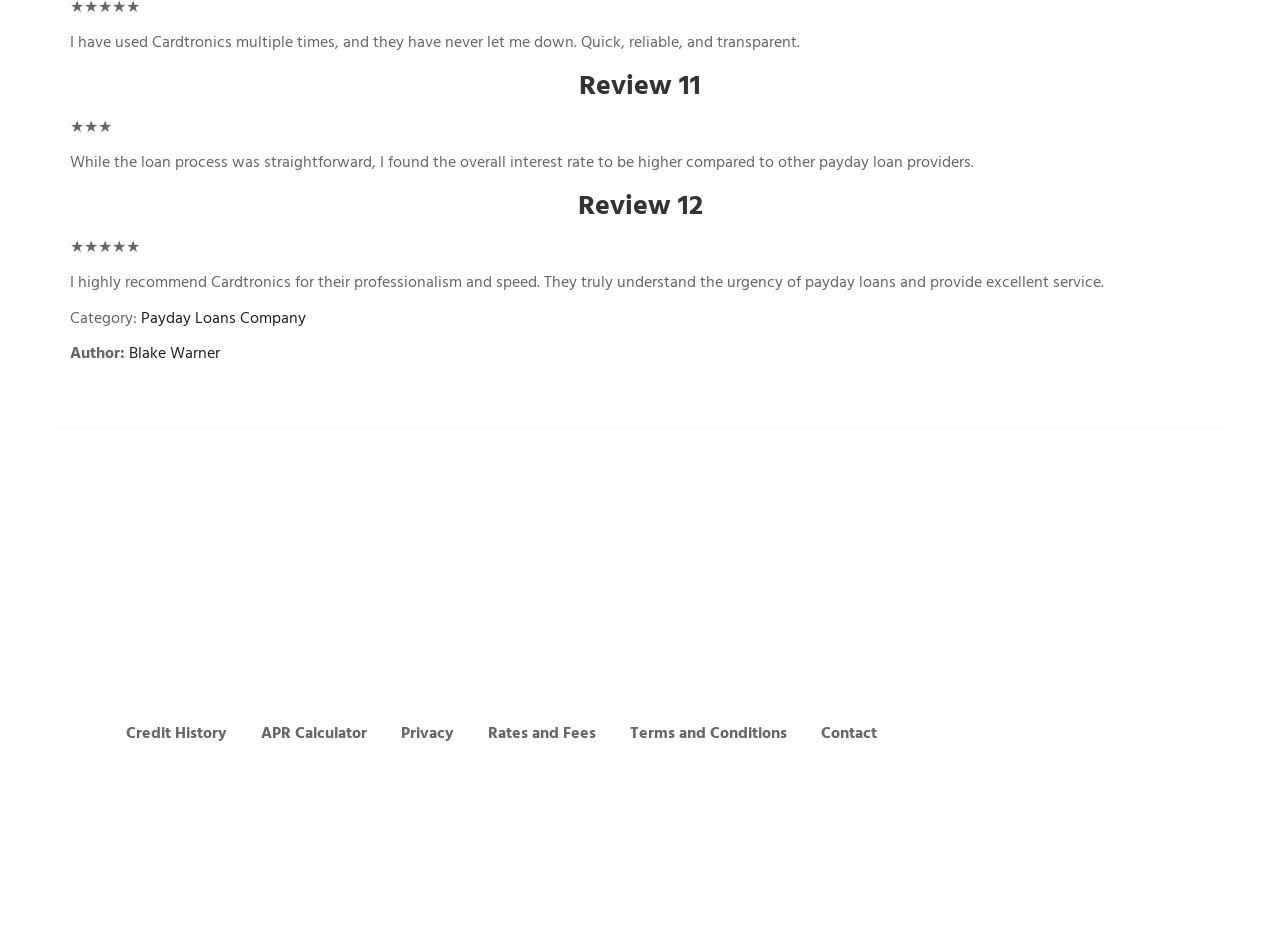Find the bounding box coordinates for the area you need to click to carry out the instruction: "Open Twitter". The coordinates should be four float numbers between 0 and 1, indicated as [left, top, right, bottom].

[0.74, 0.526, 0.945, 0.554]